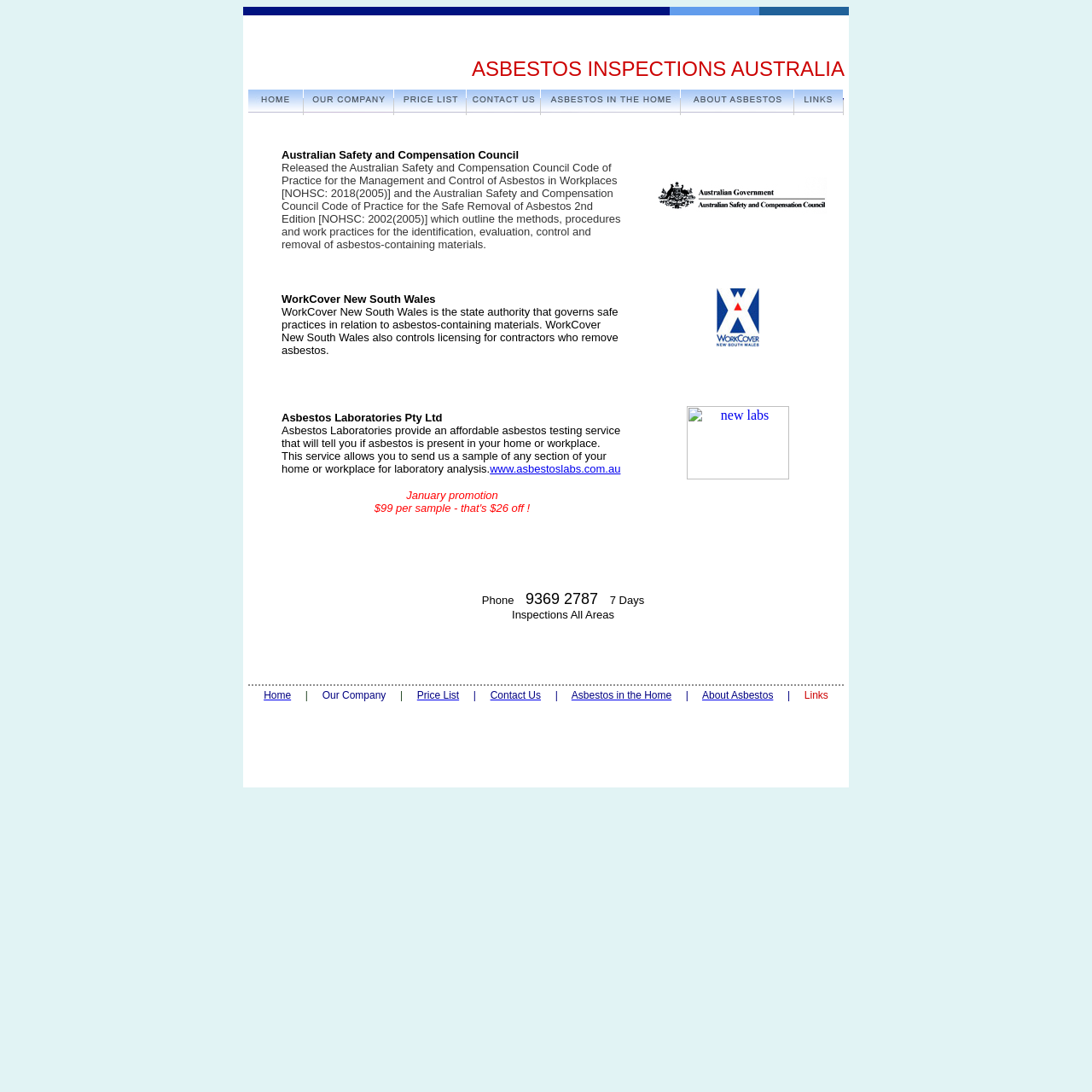Please answer the following question using a single word or phrase: 
How many days a week are inspections available?

7 Days